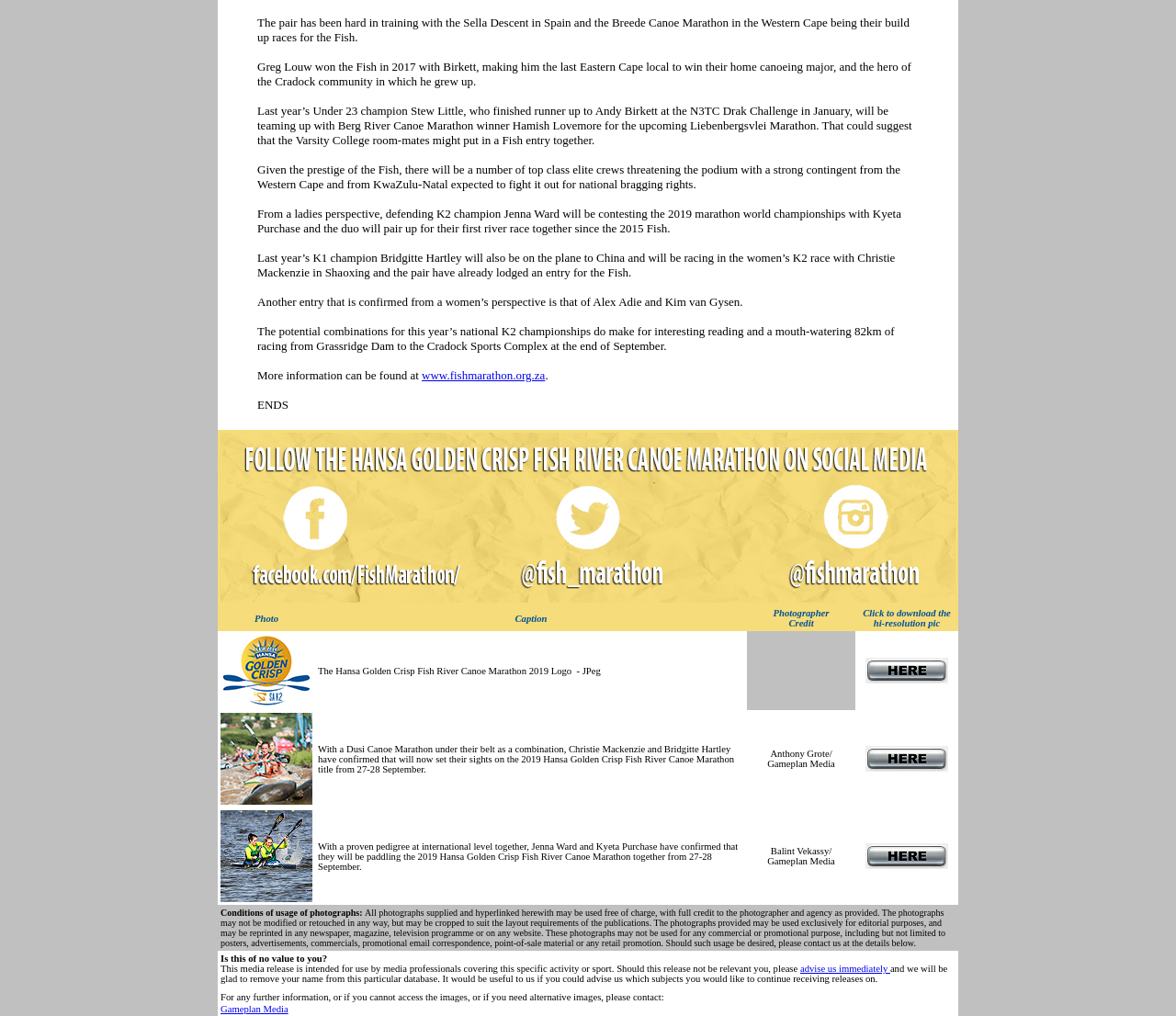Determine the bounding box coordinates for the UI element with the following description: "advise us immediately". The coordinates should be four float numbers between 0 and 1, represented as [left, top, right, bottom].

[0.68, 0.948, 0.757, 0.958]